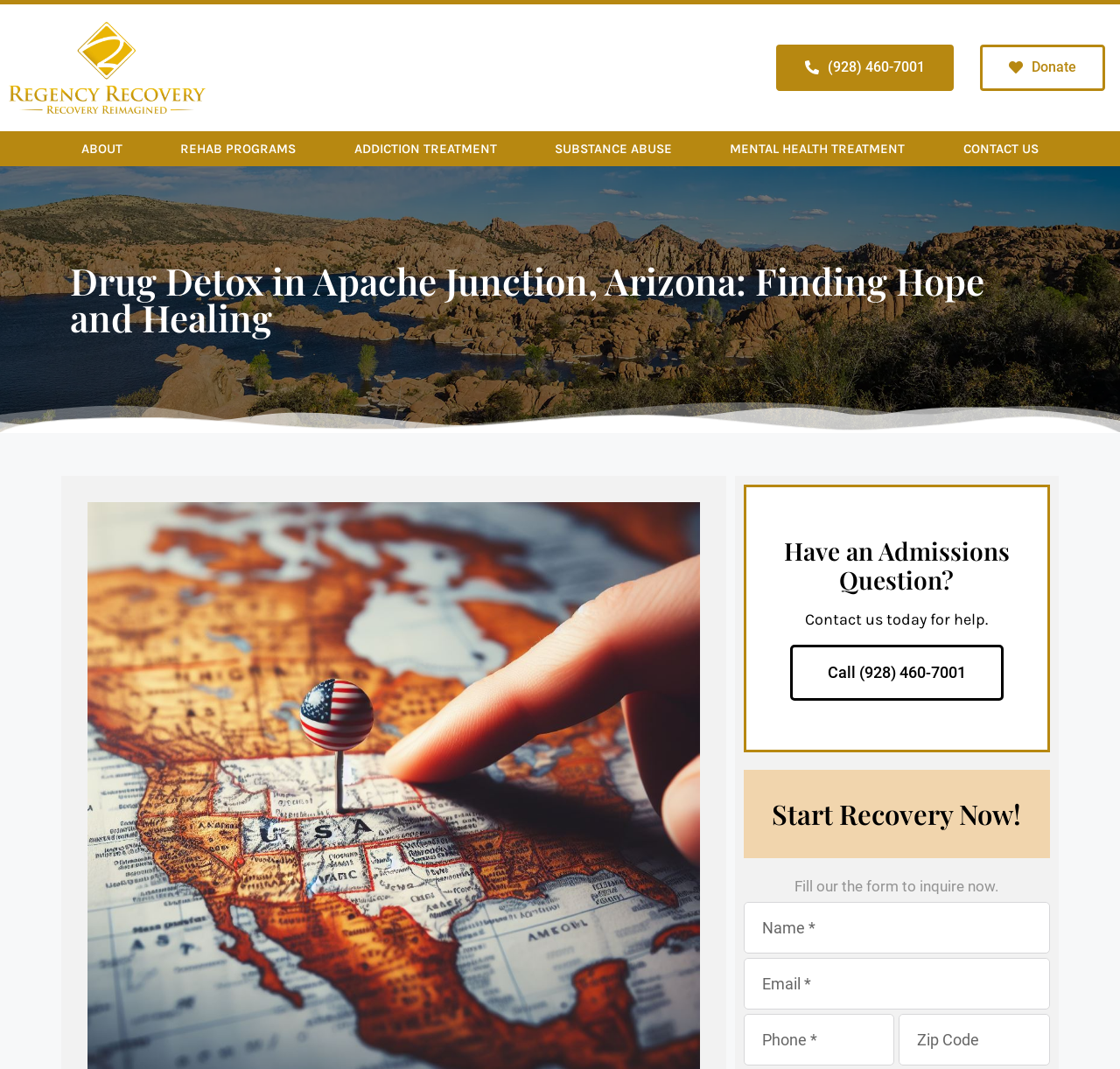What is the name of the location mentioned on the page?
Please answer the question with as much detail and depth as you can.

I found the heading 'Drug Detox in Apache Junction, Arizona: Finding Hope and Healing' which mentions the location Apache Junction, Arizona.